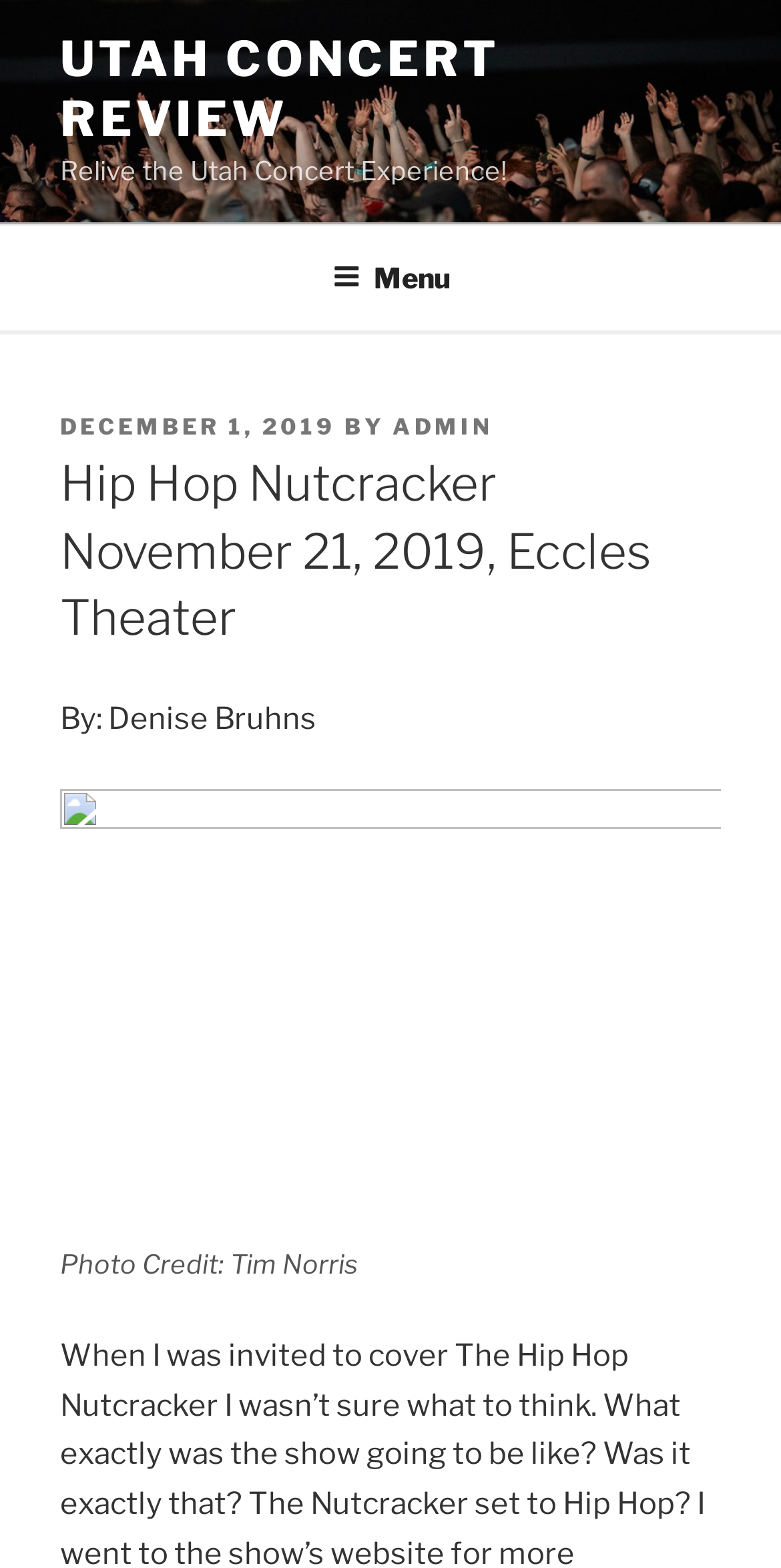Please provide a comprehensive answer to the question based on the screenshot: What is the type of event?

The type of event can be found in the main heading of the webpage, which states 'Hip Hop Nutcracker November 21, 2019, Eccles Theater'.